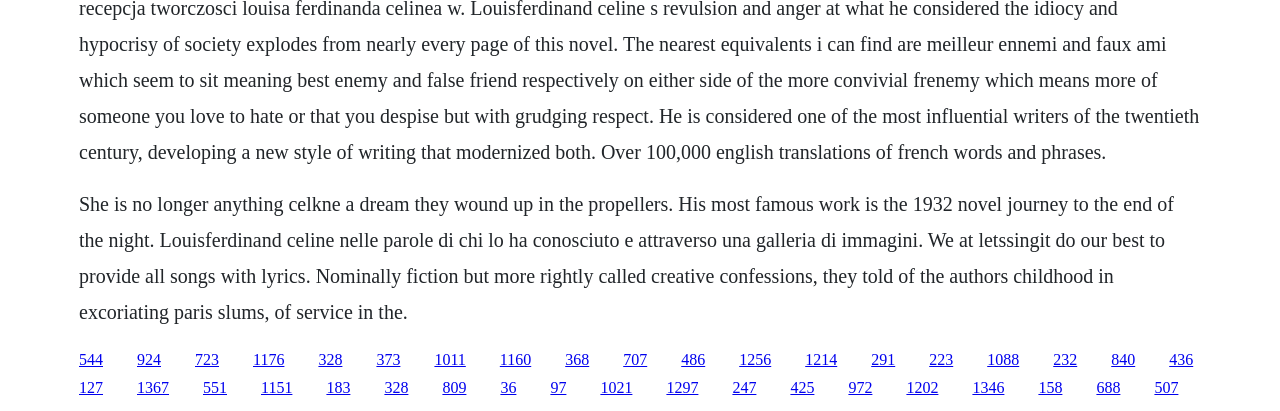Please indicate the bounding box coordinates for the clickable area to complete the following task: "Check the song with ID 688". The coordinates should be specified as four float numbers between 0 and 1, i.e., [left, top, right, bottom].

[0.857, 0.923, 0.875, 0.964]